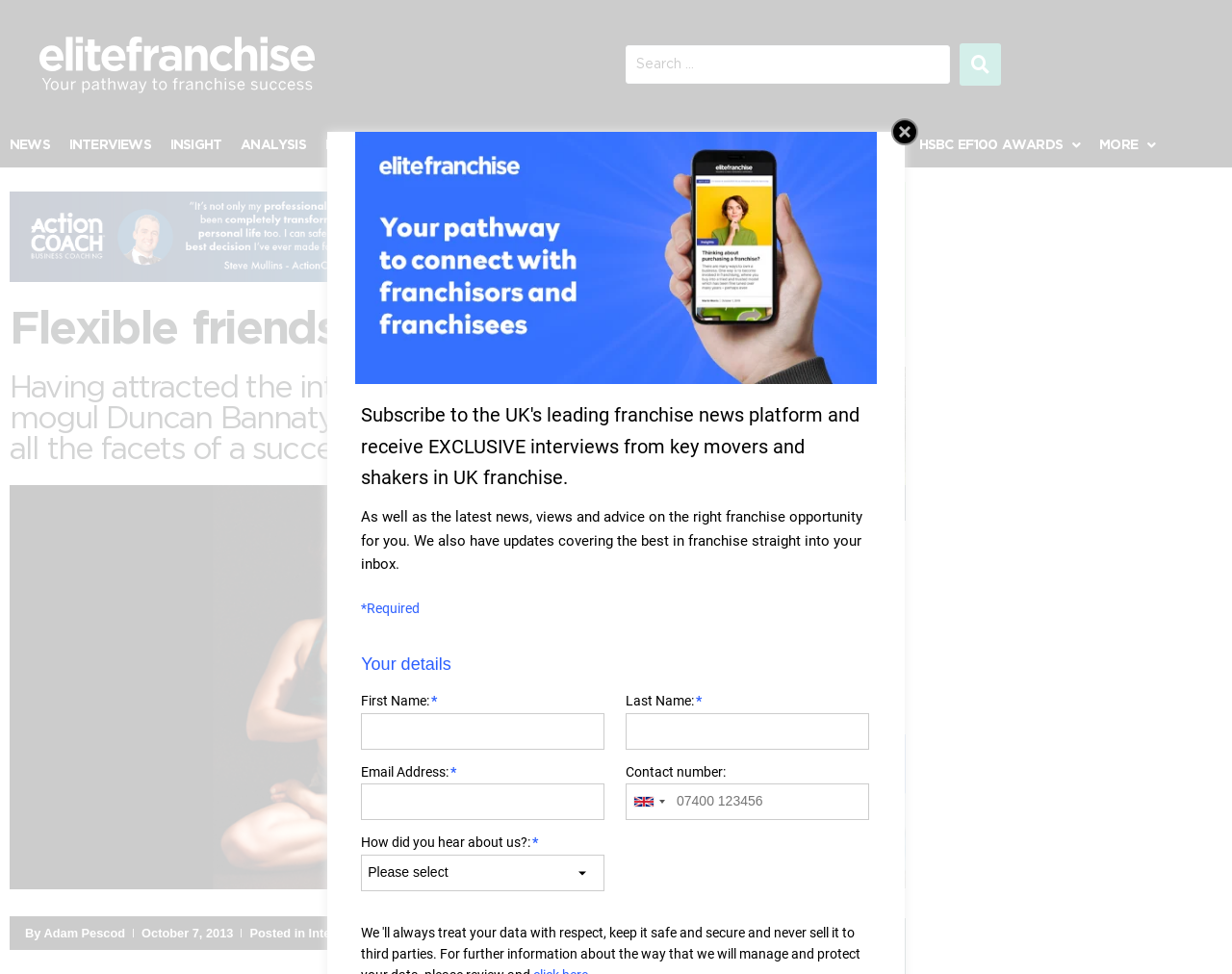Can you provide the bounding box coordinates for the element that should be clicked to implement the instruction: "Share on facebook"?

[0.45, 0.942, 0.482, 0.977]